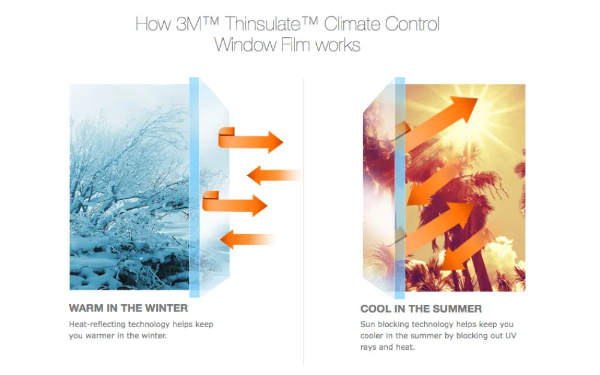Please reply to the following question with a single word or a short phrase:
What is the primary benefit of the film's heat-reflecting technology?

Retains warmth